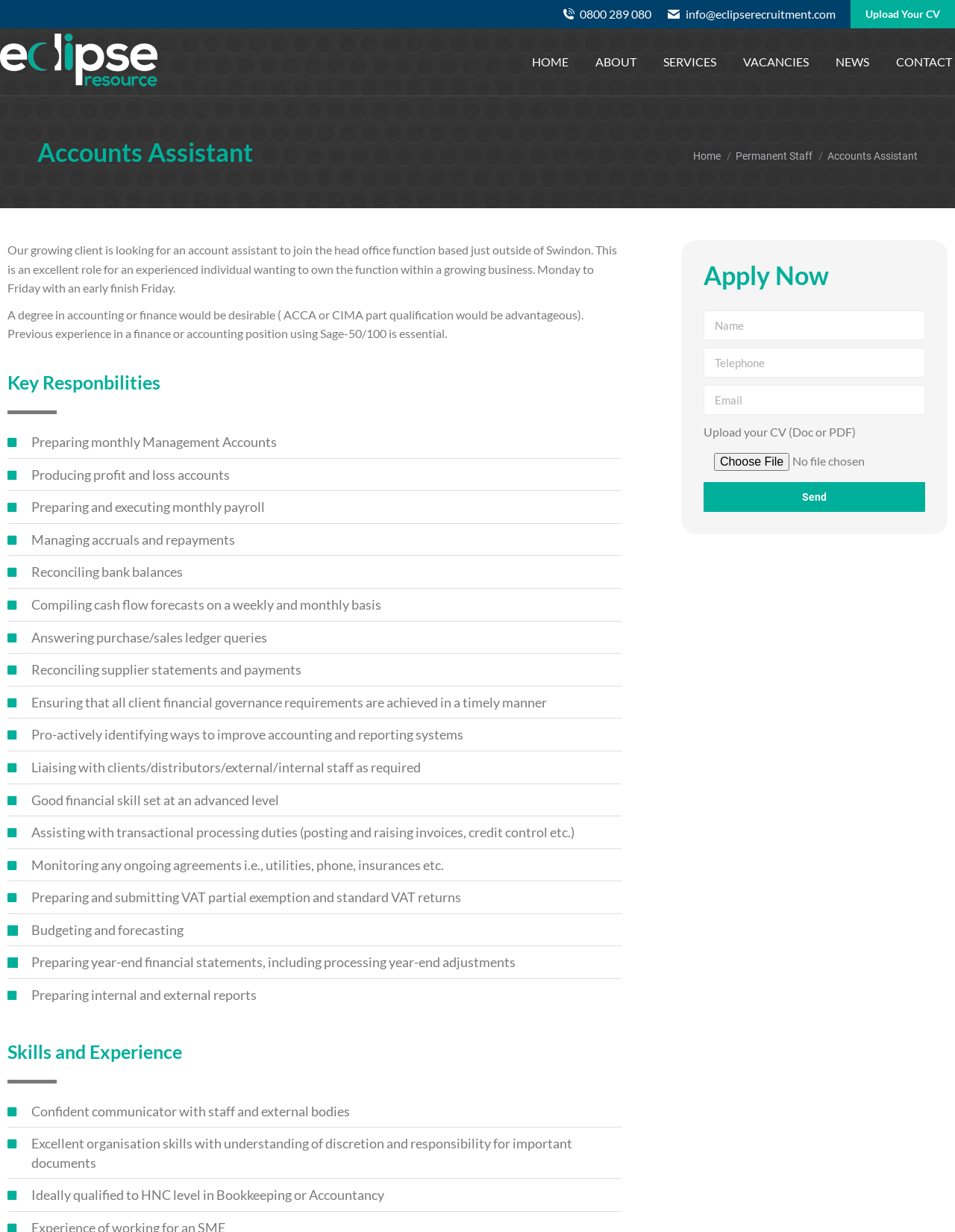Kindly provide the bounding box coordinates of the section you need to click on to fulfill the given instruction: "Click the Eclipse Resource logo".

[0.0, 0.027, 0.169, 0.074]